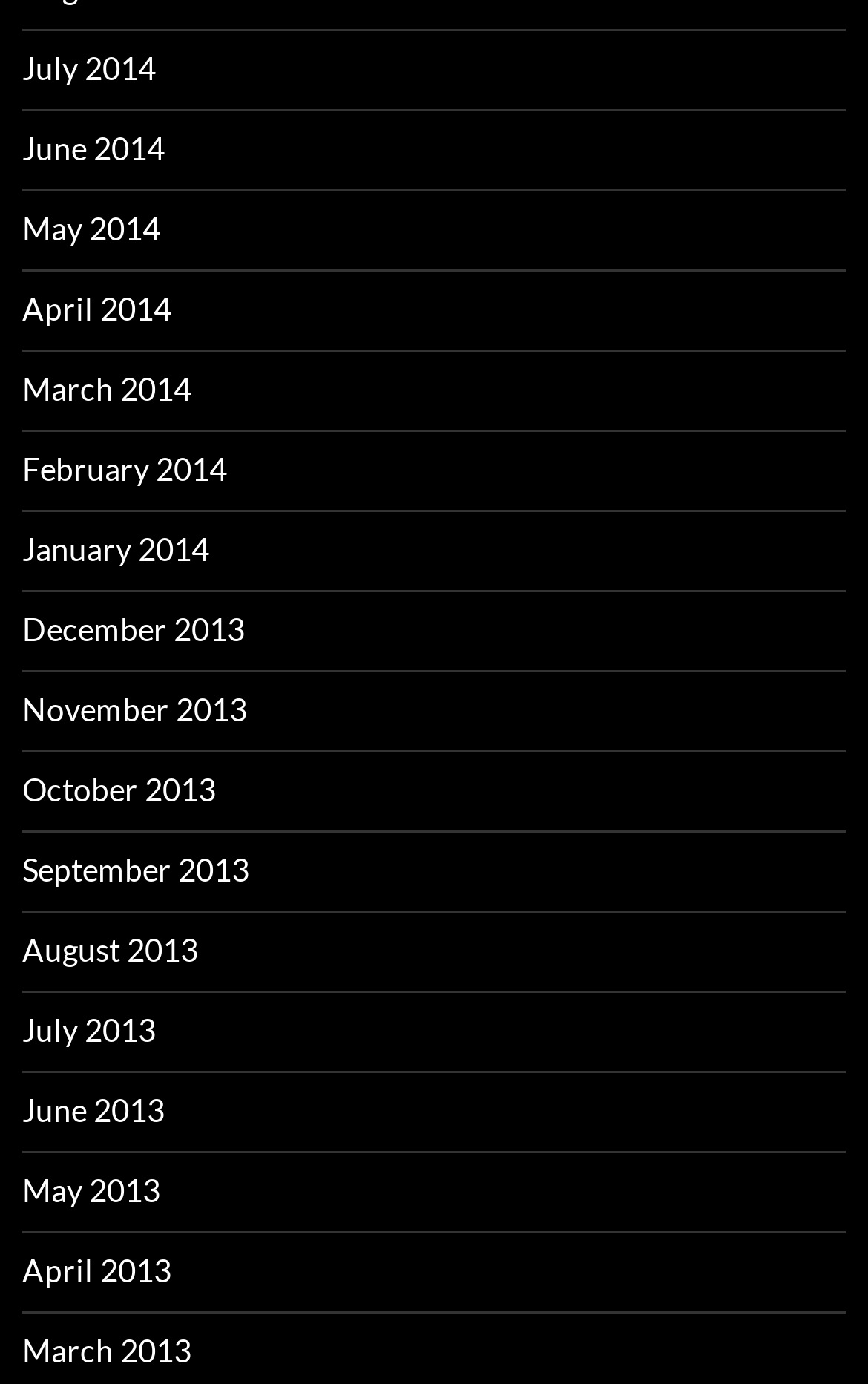Find the bounding box coordinates of the area that needs to be clicked in order to achieve the following instruction: "view July 2014". The coordinates should be specified as four float numbers between 0 and 1, i.e., [left, top, right, bottom].

[0.026, 0.035, 0.179, 0.062]